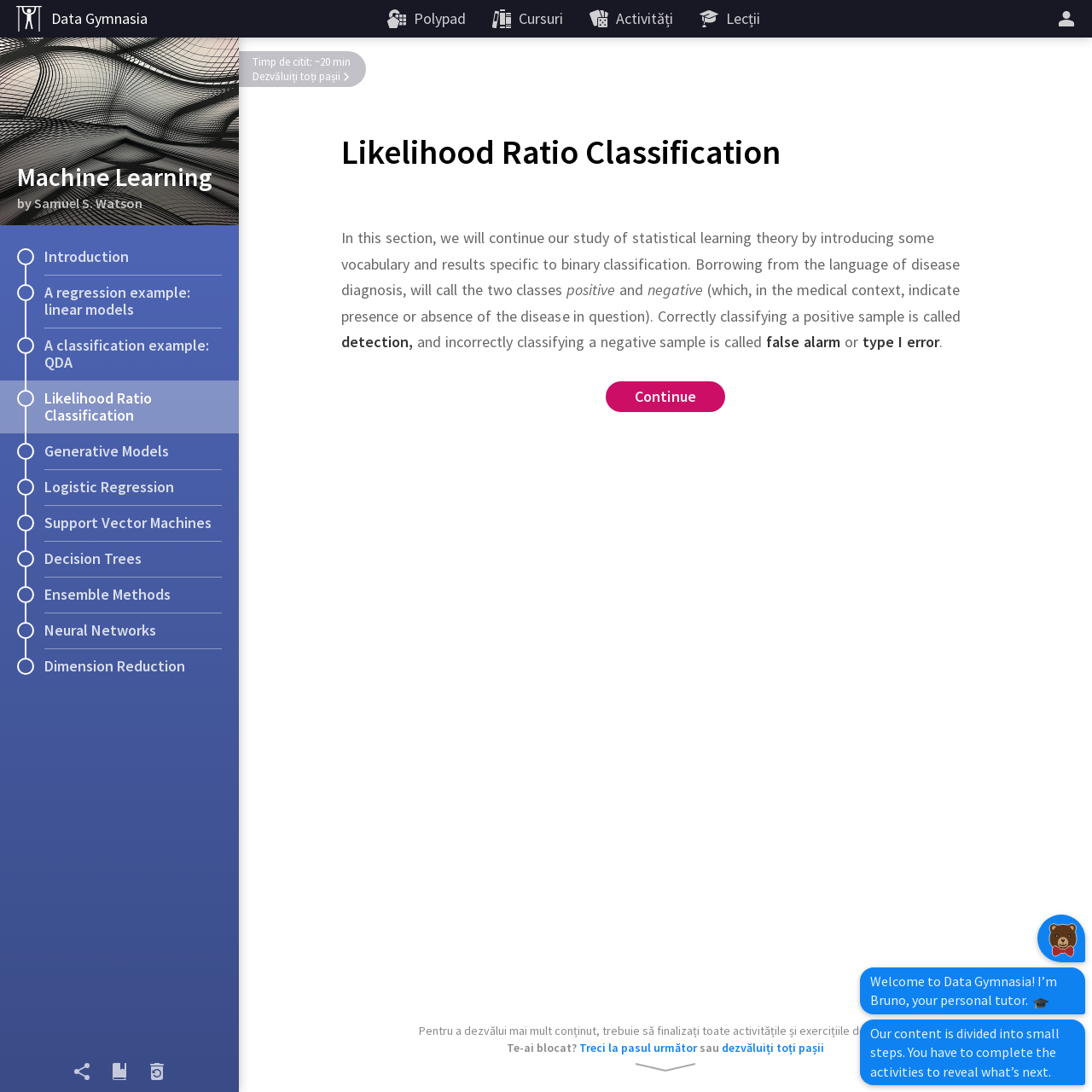Determine the bounding box coordinates of the clickable element to achieve the following action: 'Click on the 'Mai mult' button'. Provide the coordinates as four float values between 0 and 1, formatted as [left, top, right, bottom].

[0.958, 0.0, 1.0, 0.034]